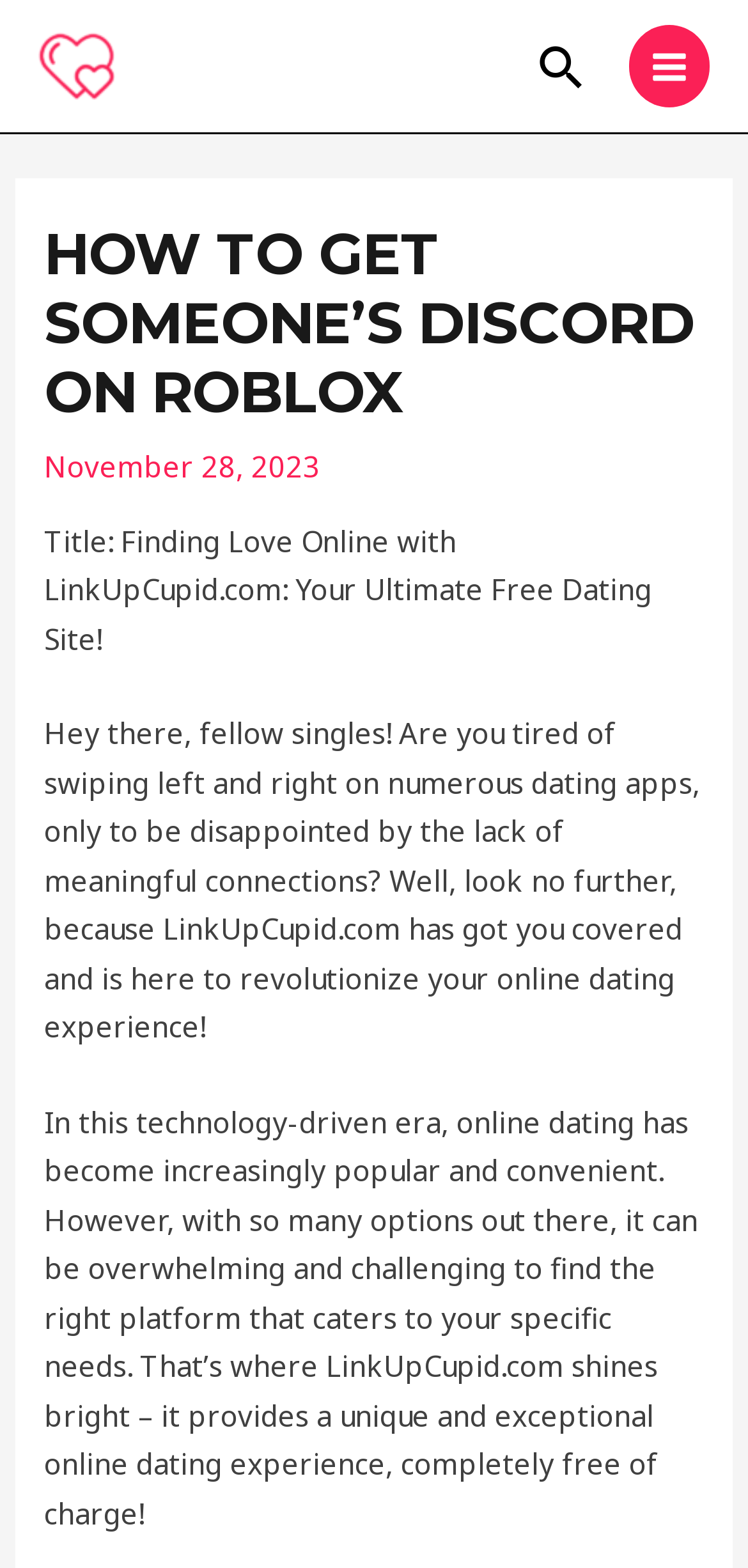What is the name of the dating site mentioned?
We need a detailed and exhaustive answer to the question. Please elaborate.

I found the name of the dating site by reading the static text element that mentions the site. The text says 'Finding Love Online with LinkUpCupid.com: Your Ultimate Free Dating Site!' which indicates that LinkUpCupid.com is the name of the dating site.